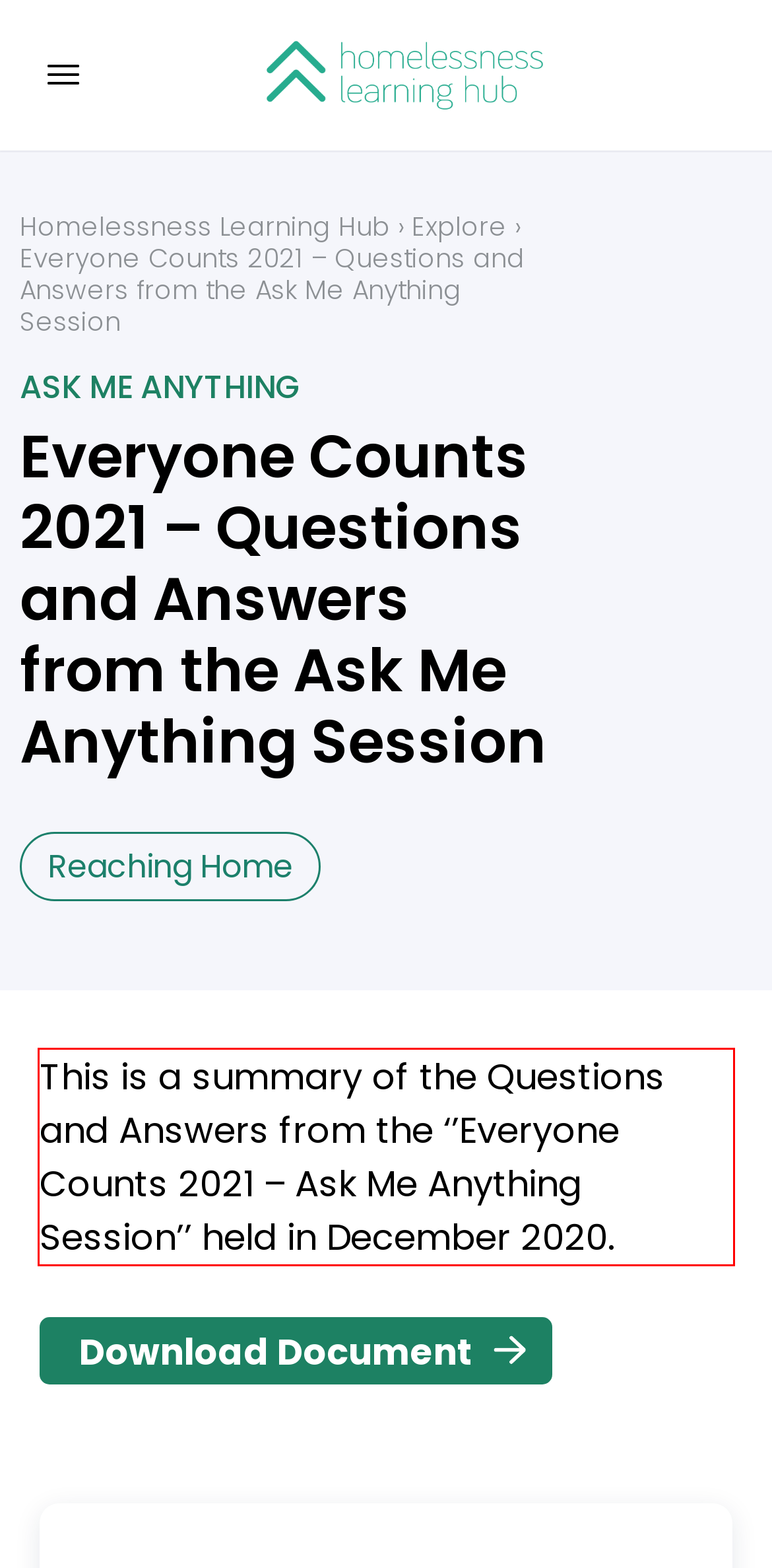Inspect the webpage screenshot that has a red bounding box and use OCR technology to read and display the text inside the red bounding box.

This is a summary of the Questions and Answers from the ‘’Everyone Counts 2021 – Ask Me Anything Session’’ held in December 2020.